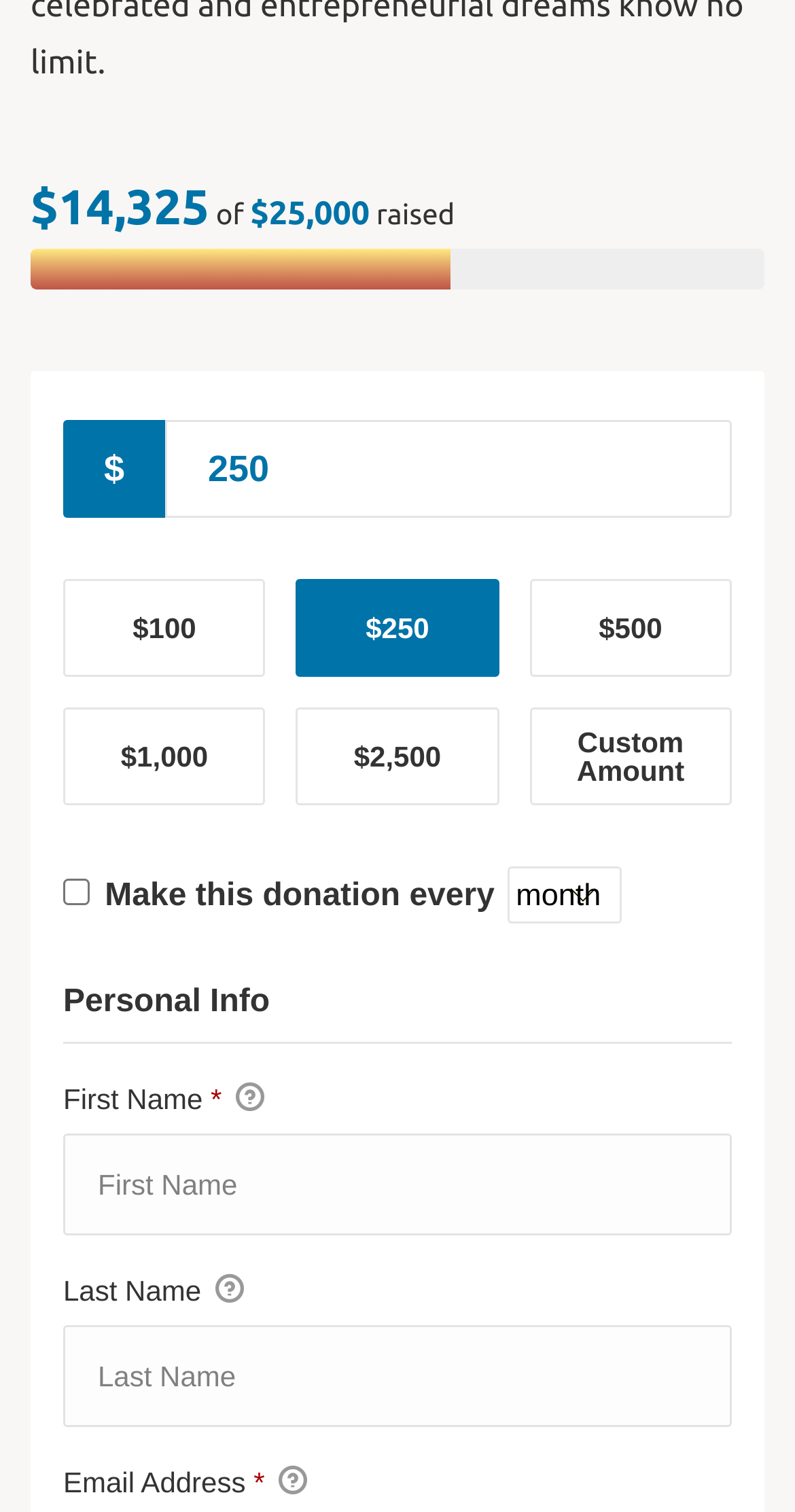Find and indicate the bounding box coordinates of the region you should select to follow the given instruction: "Input first name".

[0.079, 0.75, 0.921, 0.817]